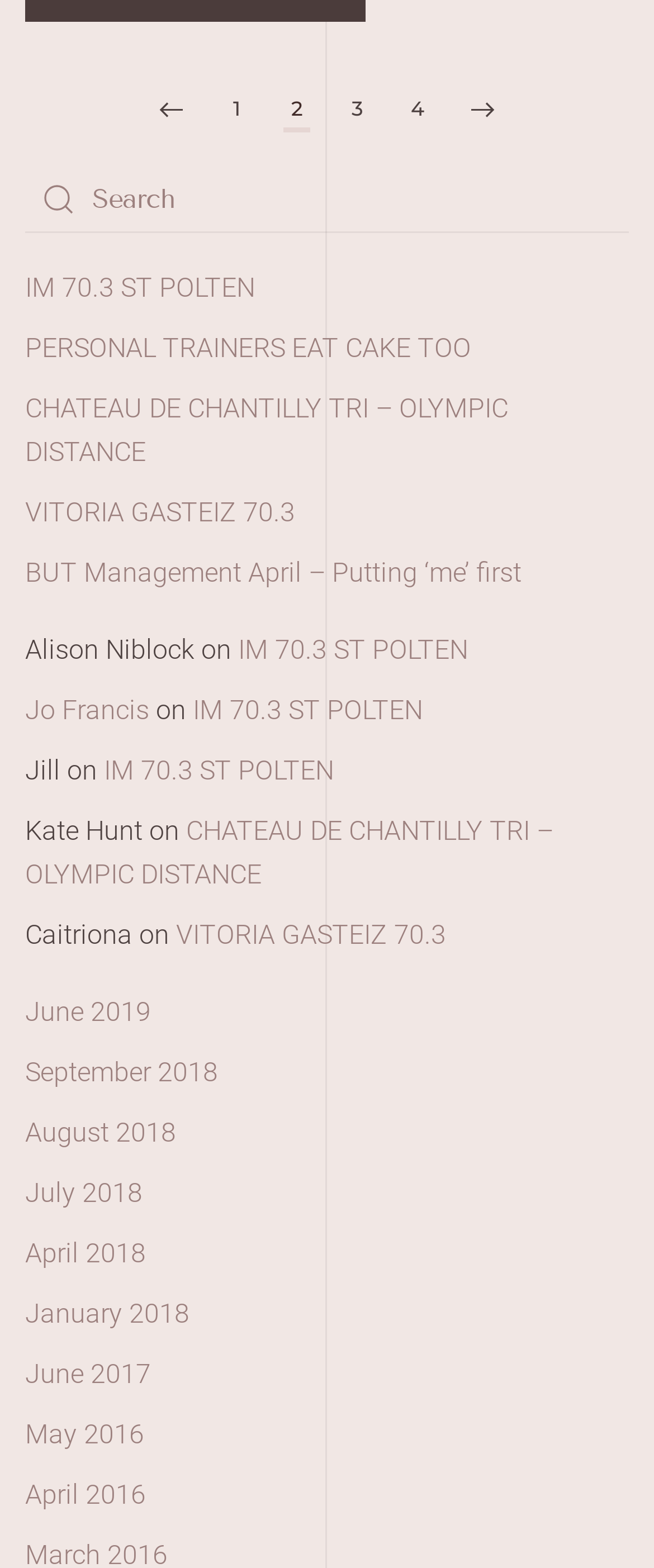Can you specify the bounding box coordinates of the area that needs to be clicked to fulfill the following instruction: "Click on the 'Next page' link"?

[0.71, 0.056, 0.767, 0.085]